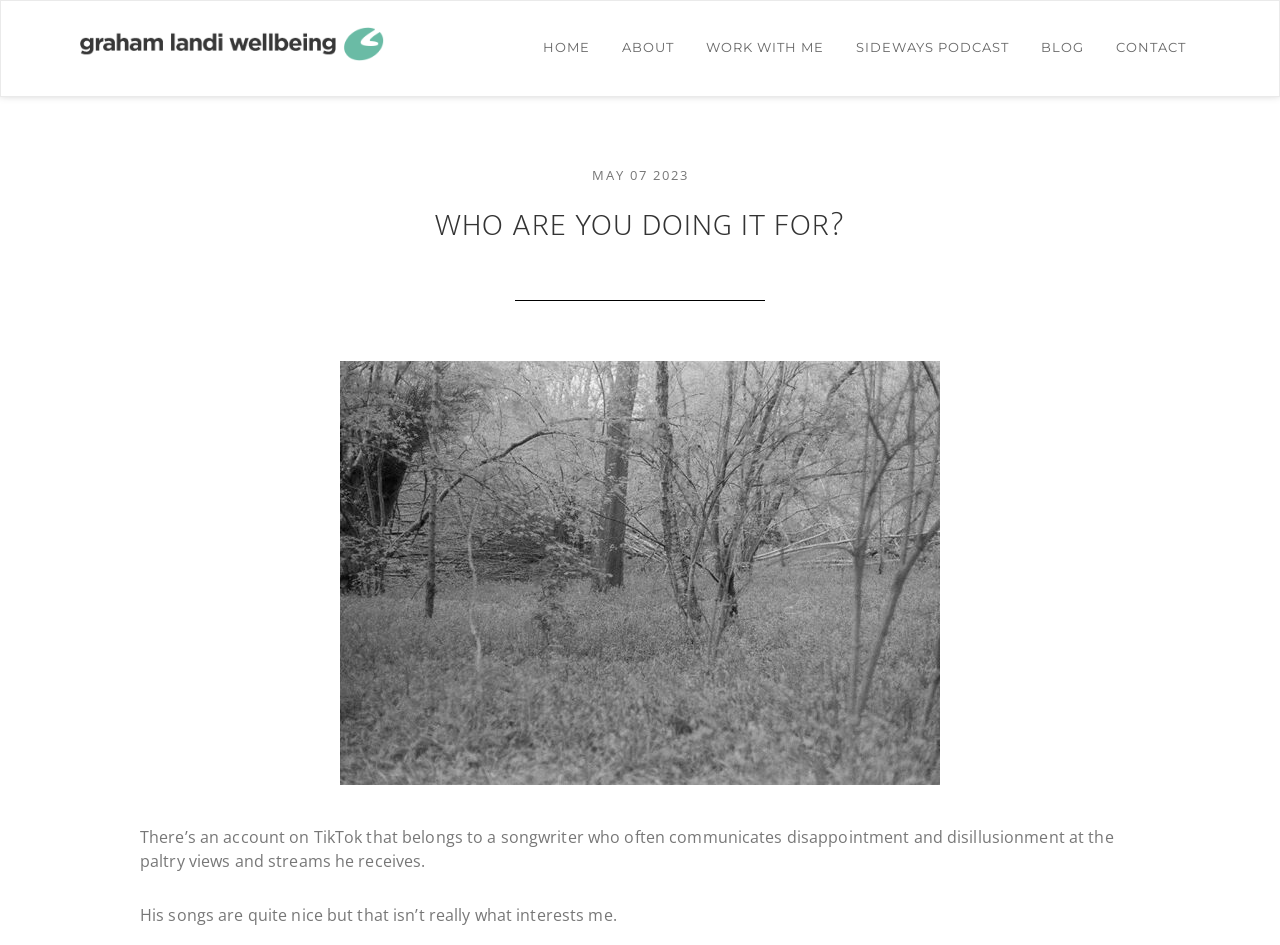Summarize the webpage with intricate details.

The webpage is about Graham Landi Wellbeing, with a focus on a blog post titled "Who Are You Doing It For?" The top-left corner of the page has two links, "Skip to main content" and "Skip to footer", which are likely accessibility features. Below these links, there is a prominent link to "GRAHAM LANDI WELLBEING" in the top-left section of the page.

The main navigation menu is located below the Graham Landi Wellbeing link, spanning across the top of the page. It consists of seven links: "HOME", "ABOUT", "WORK WITH ME", "SIDEWAYS PODCAST", "BLOG", and "CONTACT". These links are evenly spaced and take up most of the top section of the page.

Below the navigation menu, there is a header section with a time stamp "MAY 07 2023" and a heading that matches the title of the blog post, "WHO ARE YOU DOING IT FOR?". This section takes up about a quarter of the page's height.

The main content of the blog post is divided into two paragraphs. The first paragraph discusses a TikTok account belonging to a songwriter who is disappointed with their views and streams. The second paragraph is a continuation of the thought, mentioning that the songwriter's songs are nice but not the main point of interest. These paragraphs are located below the header section and take up most of the remaining page space.